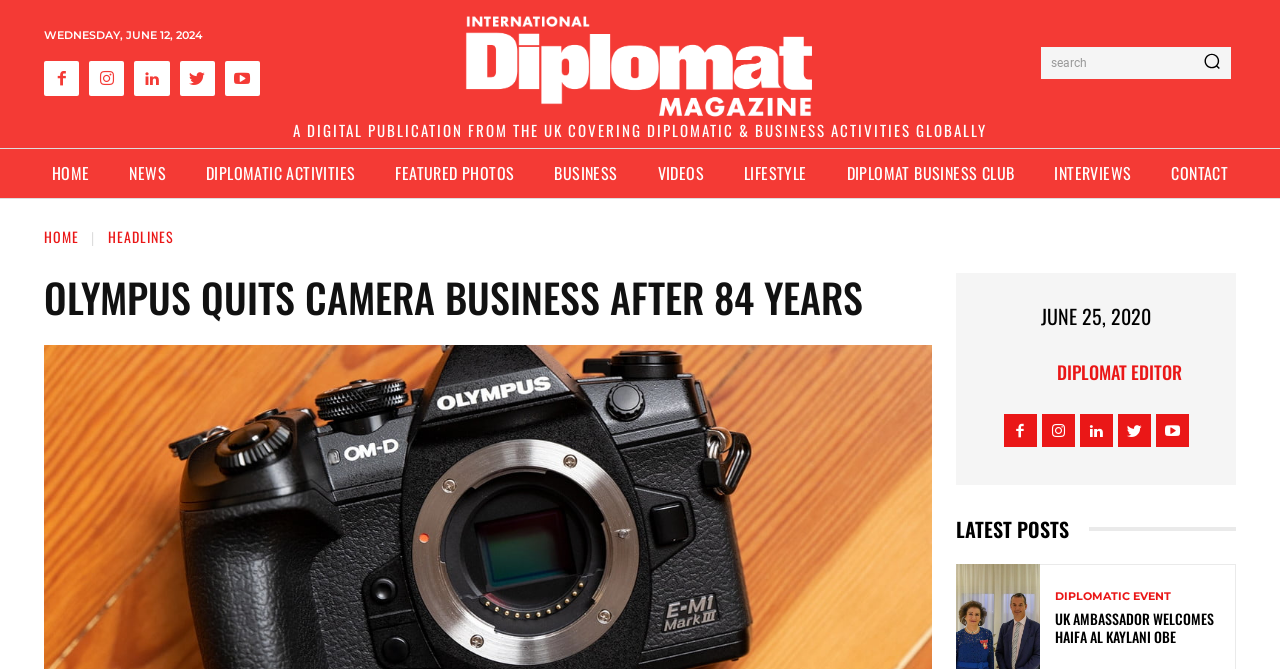What is the date of the news article?
Based on the image content, provide your answer in one word or a short phrase.

JUNE 25, 2020